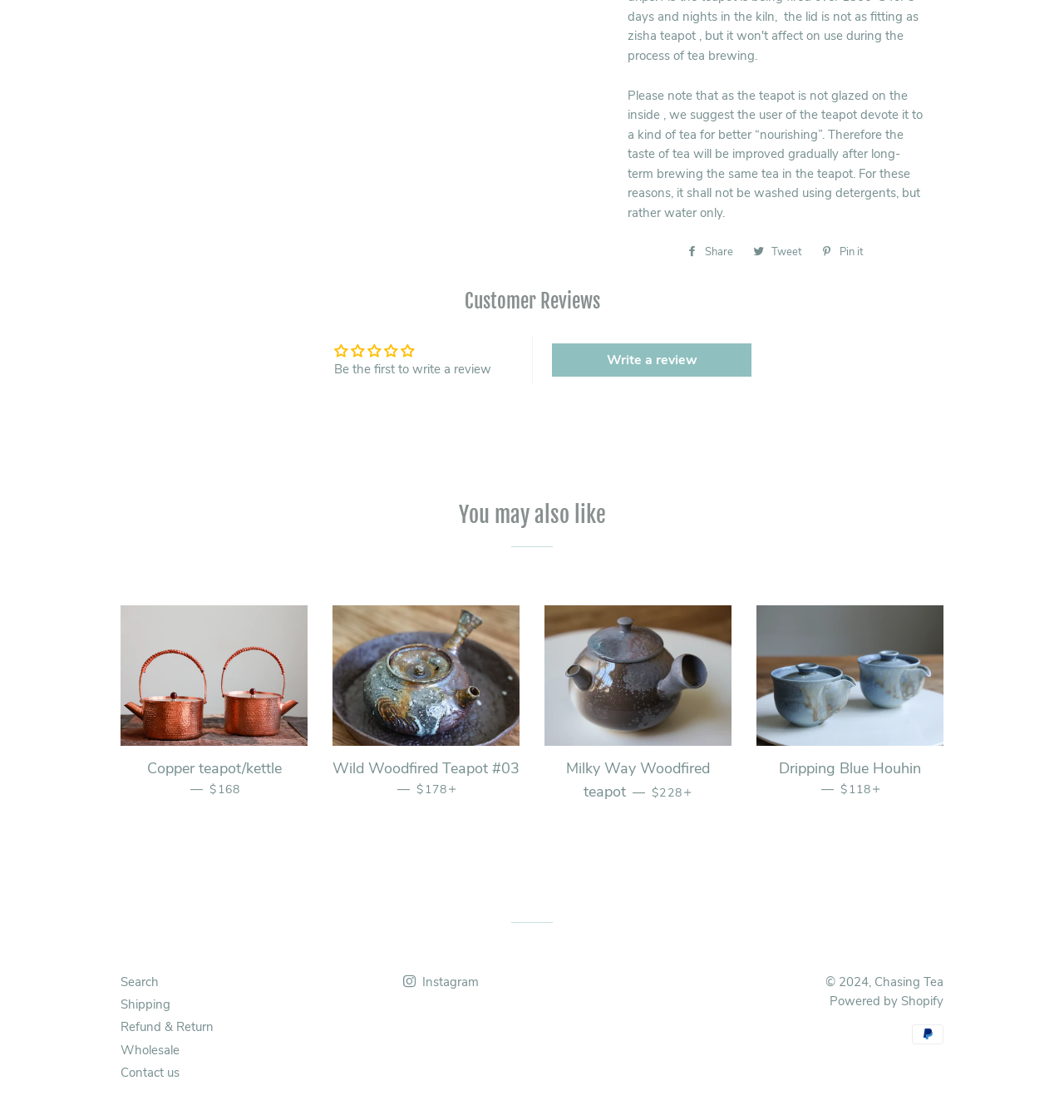What type of products are displayed on the webpage?
Look at the screenshot and respond with one word or a short phrase.

Teapots